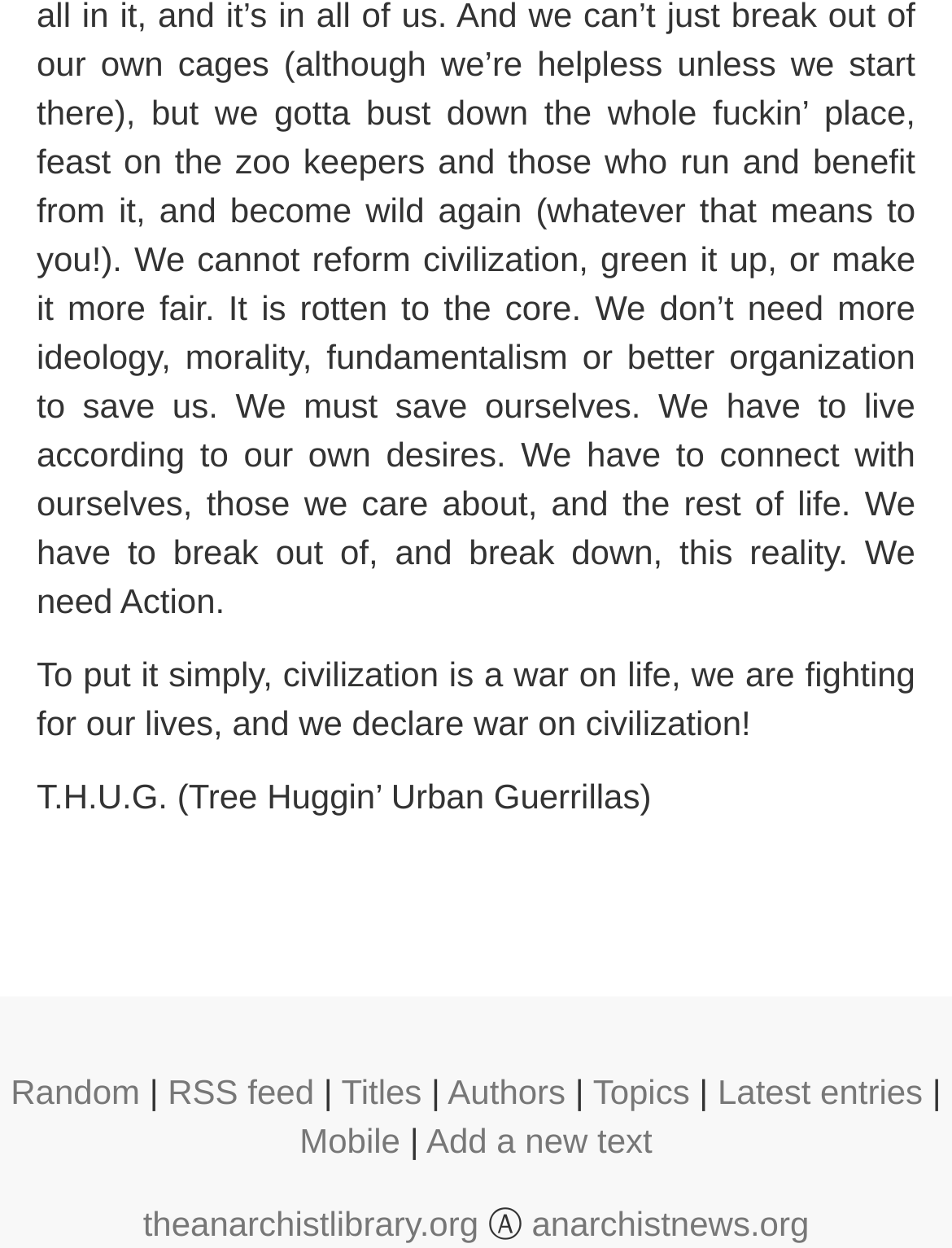How many separators are there between the links in the bottom navigation bar?
Provide a comprehensive and detailed answer to the question.

There are 6 separators between the links in the bottom navigation bar, which are represented by the StaticText elements with IDs 65, 71, 115, and others, containing the '|' character.